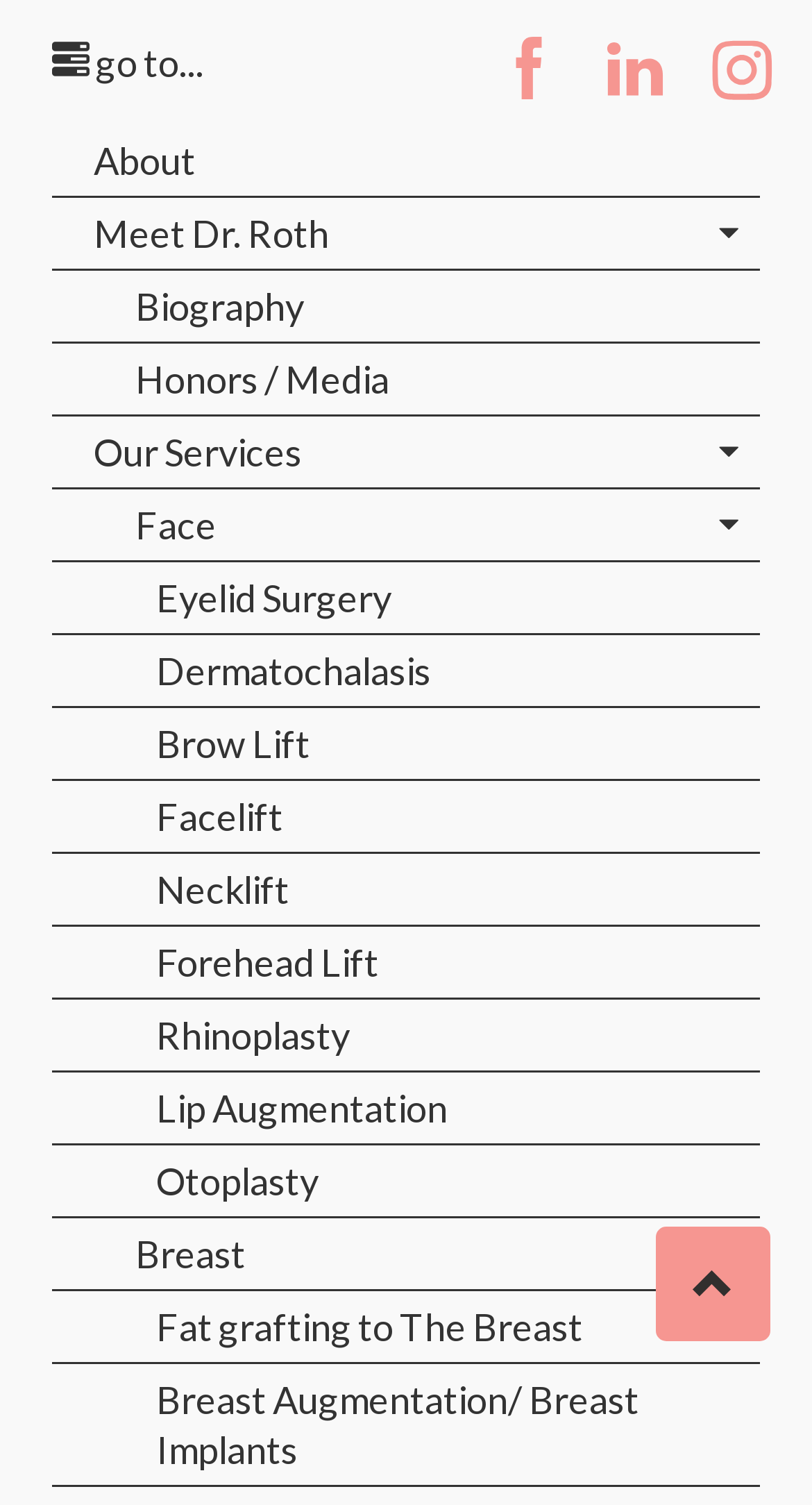Provide the bounding box coordinates for the UI element described in this sentence: "Breast Augmentation/ Breast Implants". The coordinates should be four float values between 0 and 1, i.e., [left, top, right, bottom].

[0.064, 0.906, 0.936, 0.988]